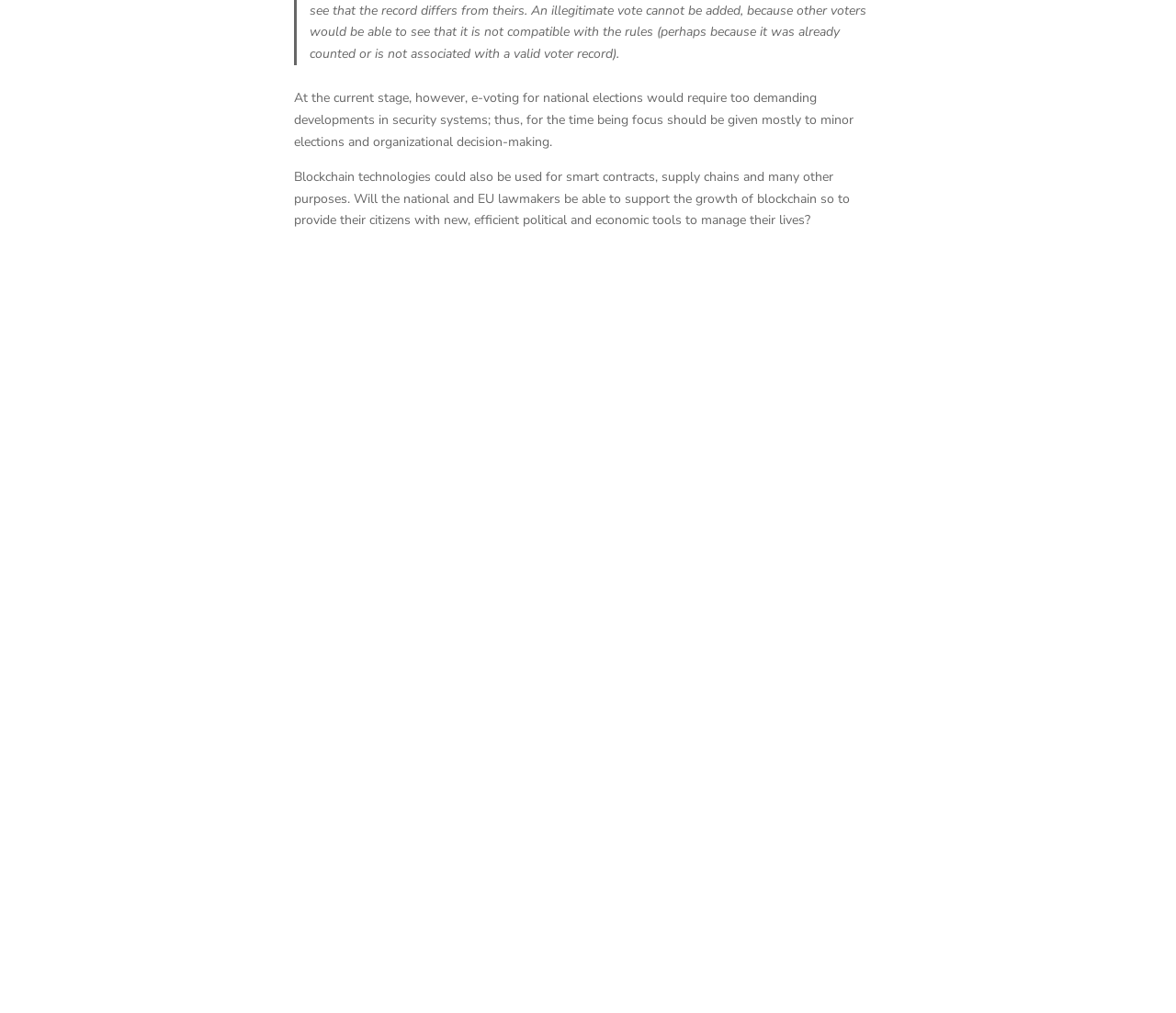Identify the bounding box coordinates for the region of the element that should be clicked to carry out the instruction: "Read the blog". The bounding box coordinates should be four float numbers between 0 and 1, i.e., [left, top, right, bottom].

[0.1, 0.685, 0.145, 0.702]